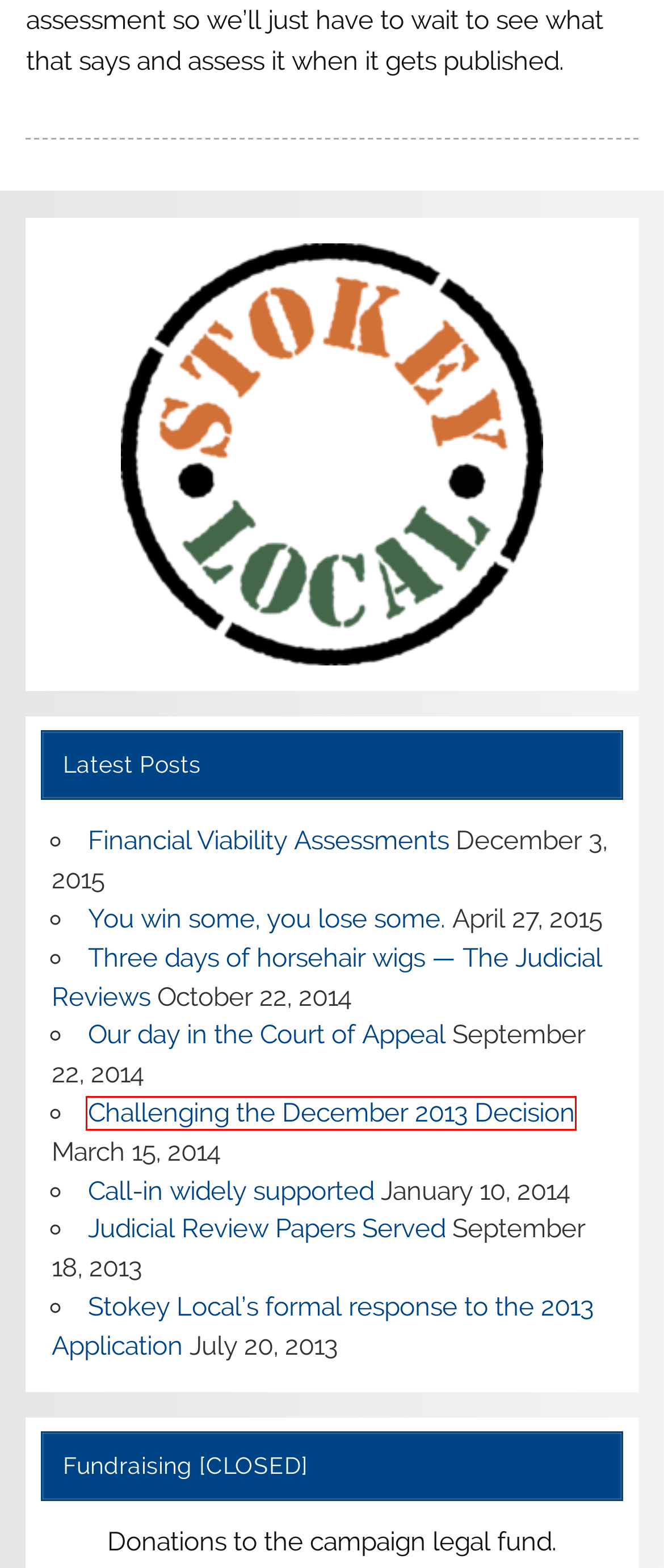You are presented with a screenshot of a webpage with a red bounding box. Select the webpage description that most closely matches the new webpage after clicking the element inside the red bounding box. The options are:
A. You win some, you lose some. – Stokey Local
B. Stokey Local’s formal response to the 2013 Application – Stokey Local
C. Challenging the December 2013 Decision – Stokey Local
D. Stokey Local – A community response to a supermarket with 53 homes in the heart of Stoke Newington
E. Blog Tool, Publishing Platform, and CMS – WordPress.org
F. Our day in the Court of Appeal – Stokey Local
G. Judicial Review Papers Served – Stokey Local
H. Three days of horsehair wigs — The Judicial Reviews – Stokey Local

C